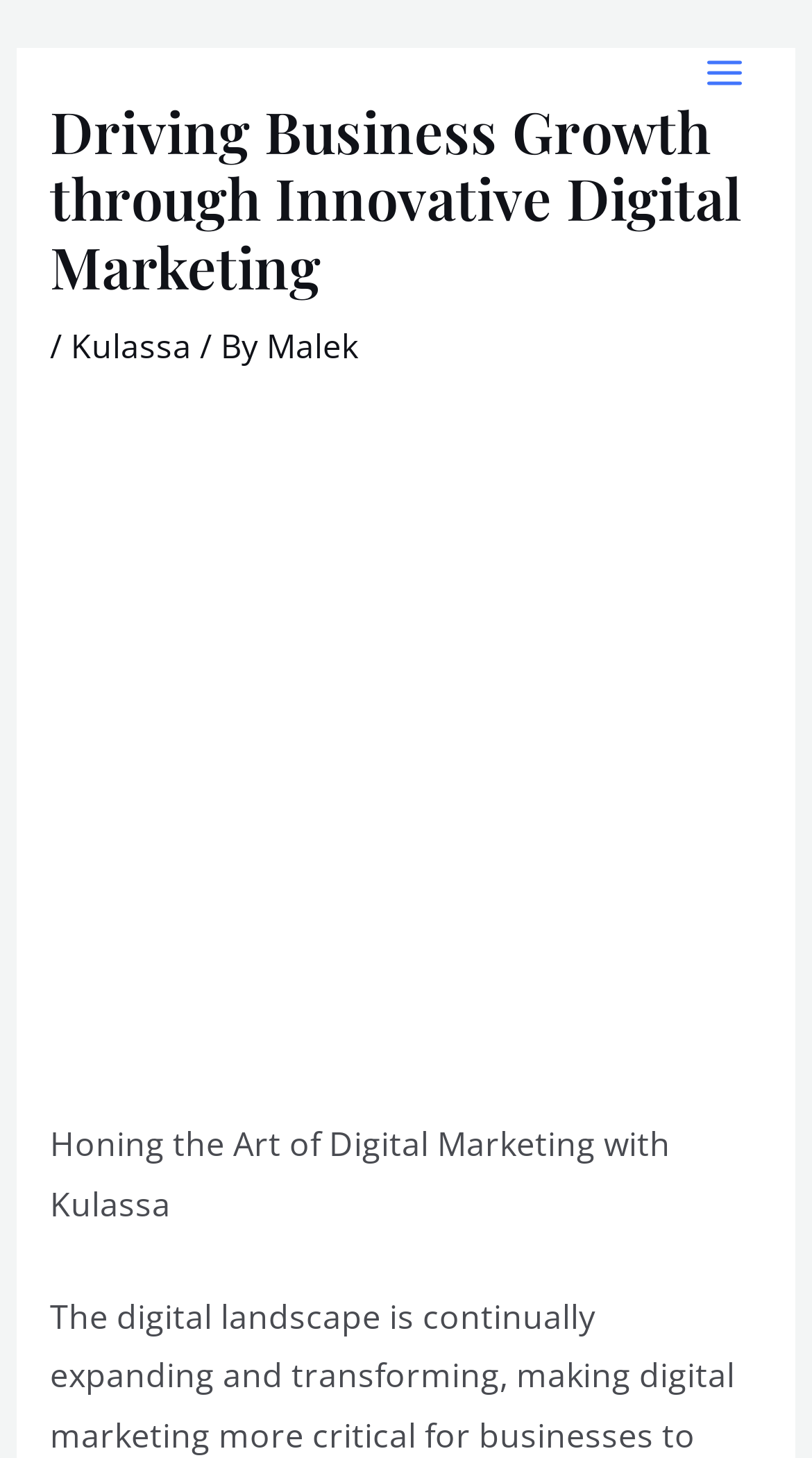How many images are present on the webpage?
Please provide a single word or phrase as your answer based on the image.

2